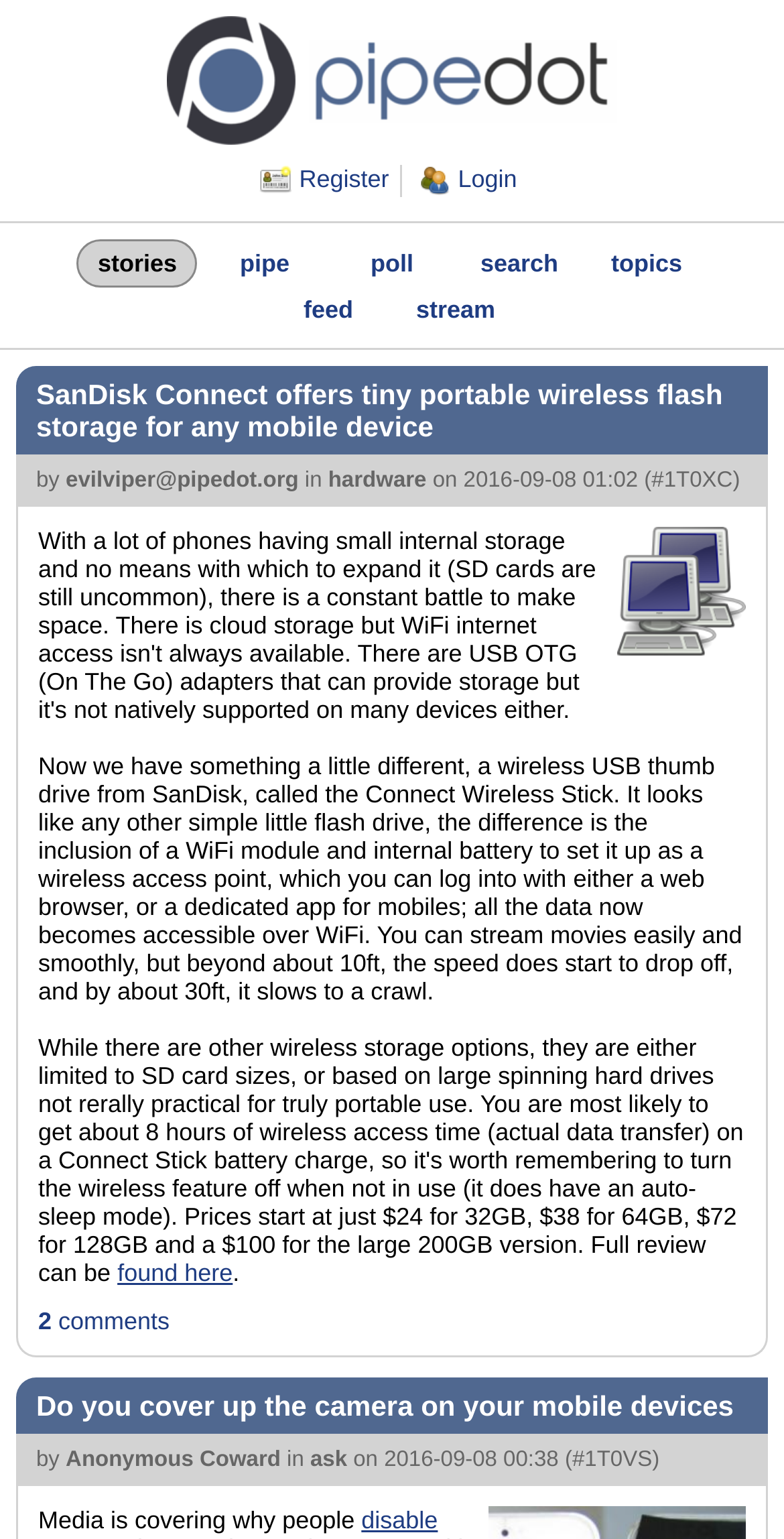Please identify the bounding box coordinates of the region to click in order to complete the task: "read the topic about covering up the camera". The coordinates must be four float numbers between 0 and 1, specified as [left, top, right, bottom].

[0.021, 0.895, 0.979, 0.932]